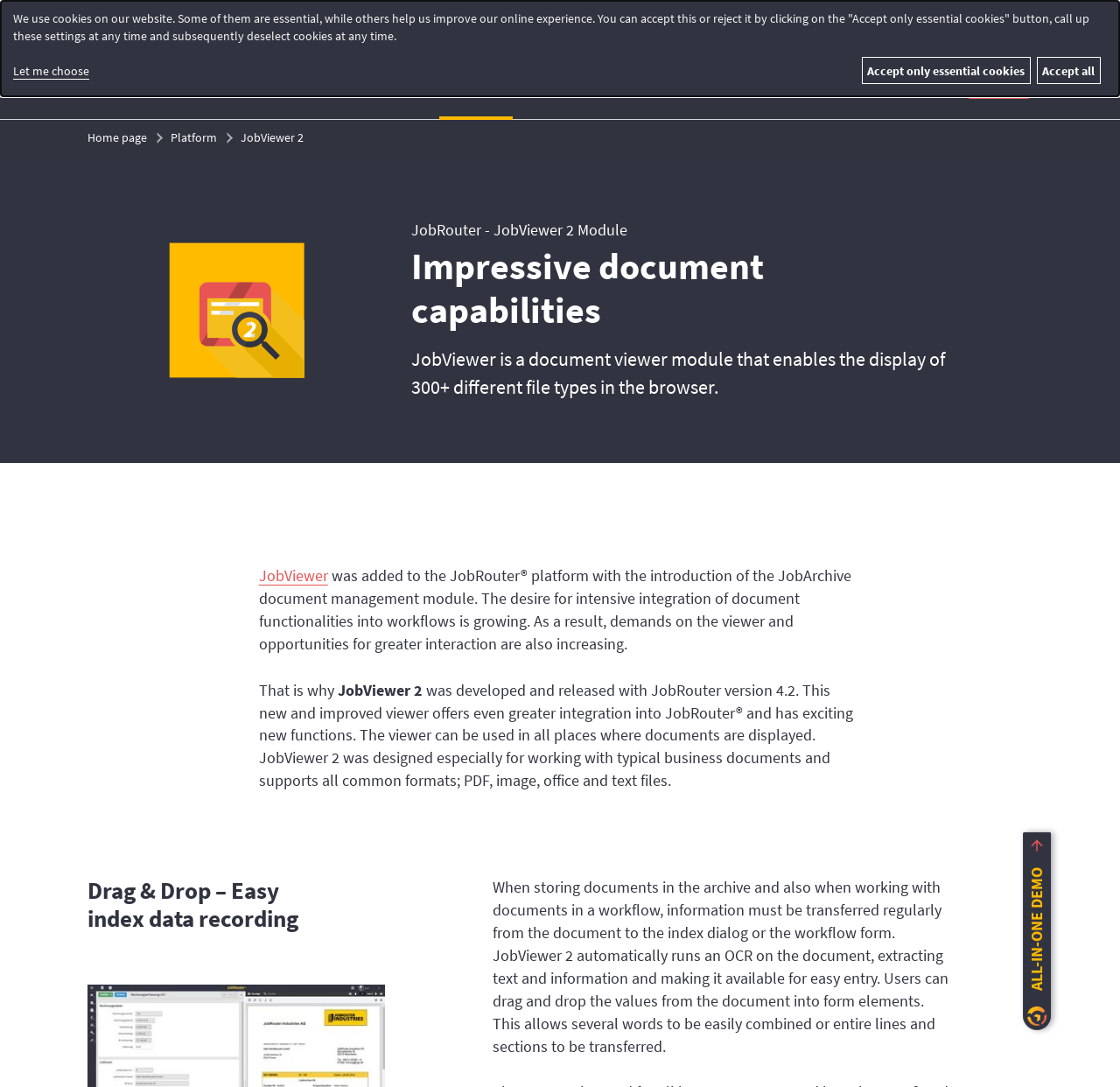Extract the bounding box coordinates for the UI element described by the text: "Home page". The coordinates should be in the form of [left, top, right, bottom] with values between 0 and 1.

[0.078, 0.119, 0.131, 0.134]